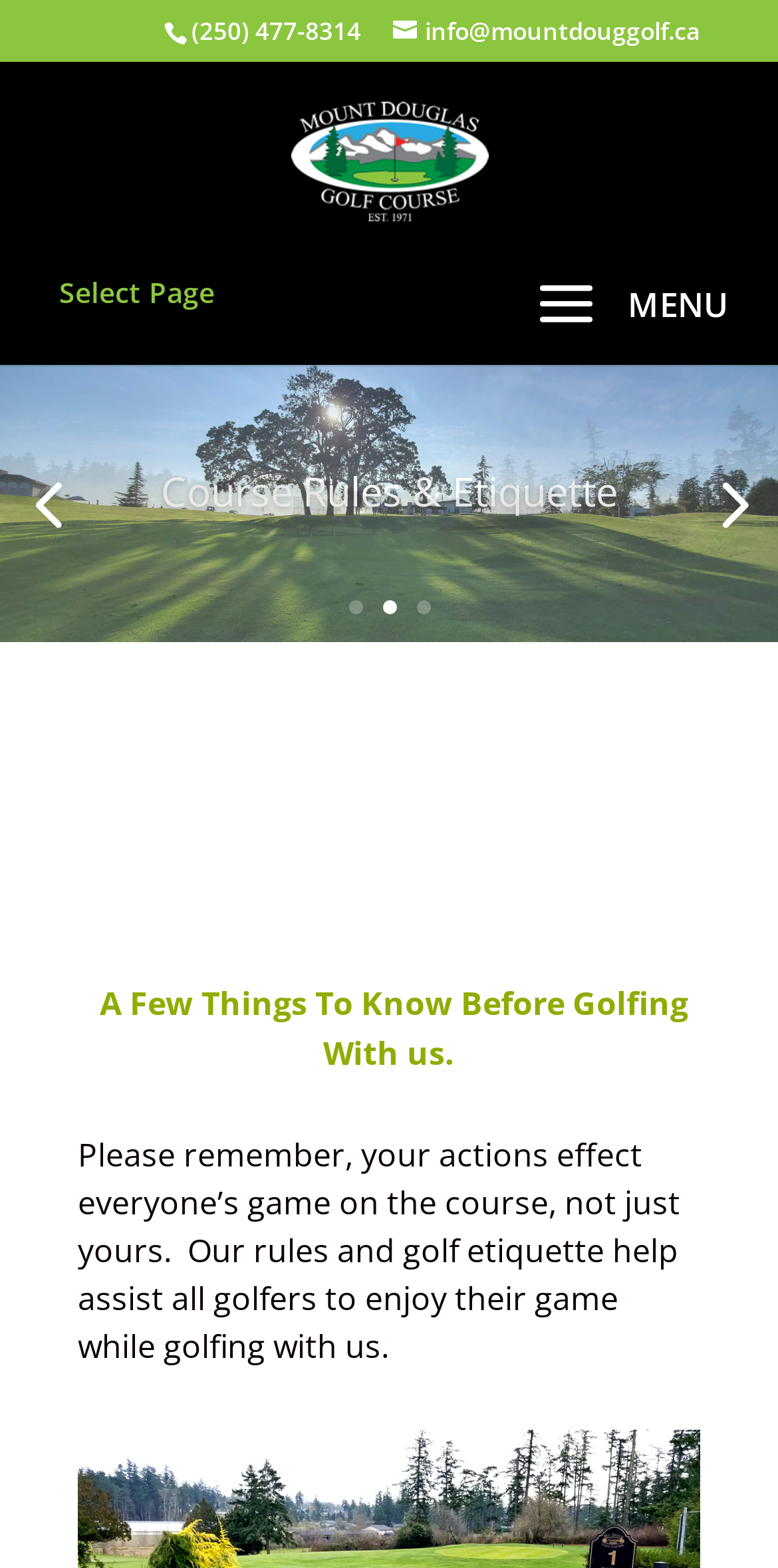Summarize the webpage comprehensively, mentioning all visible components.

The webpage is about Course Etiquette at Mount Douglas Golf Course. At the top left, there is a phone number "(250) 477-8314" and an email address "info@mountdouggolf.ca" to the right of it. Below the phone number, there is a link to the Mount Douglas Golf Course website, accompanied by an image of the golf course's logo.

On the left side of the page, there is a dropdown menu with the label "Select Page". Above the dropdown menu, there are navigation links to pages 1, 2, 3, 4, and 5, arranged horizontally.

The main content of the page starts with a heading "A Few Things To Know Before Golfing With us." Below the heading, there is a paragraph of text that explains the importance of following rules and golf etiquette to ensure everyone's game is enjoyable. The text emphasizes that one's actions on the course affect not just their own game but also others'.